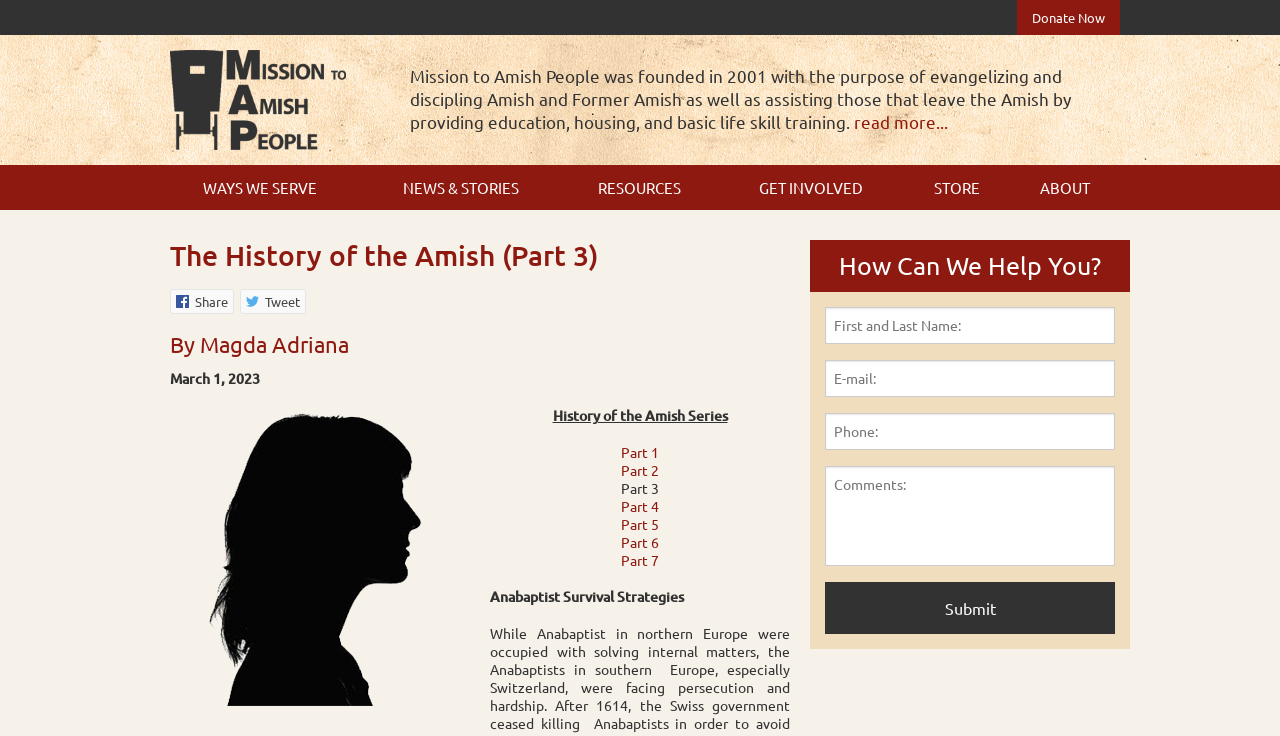Please locate the bounding box coordinates of the element that should be clicked to achieve the given instruction: "Share the article".

[0.133, 0.392, 0.183, 0.426]